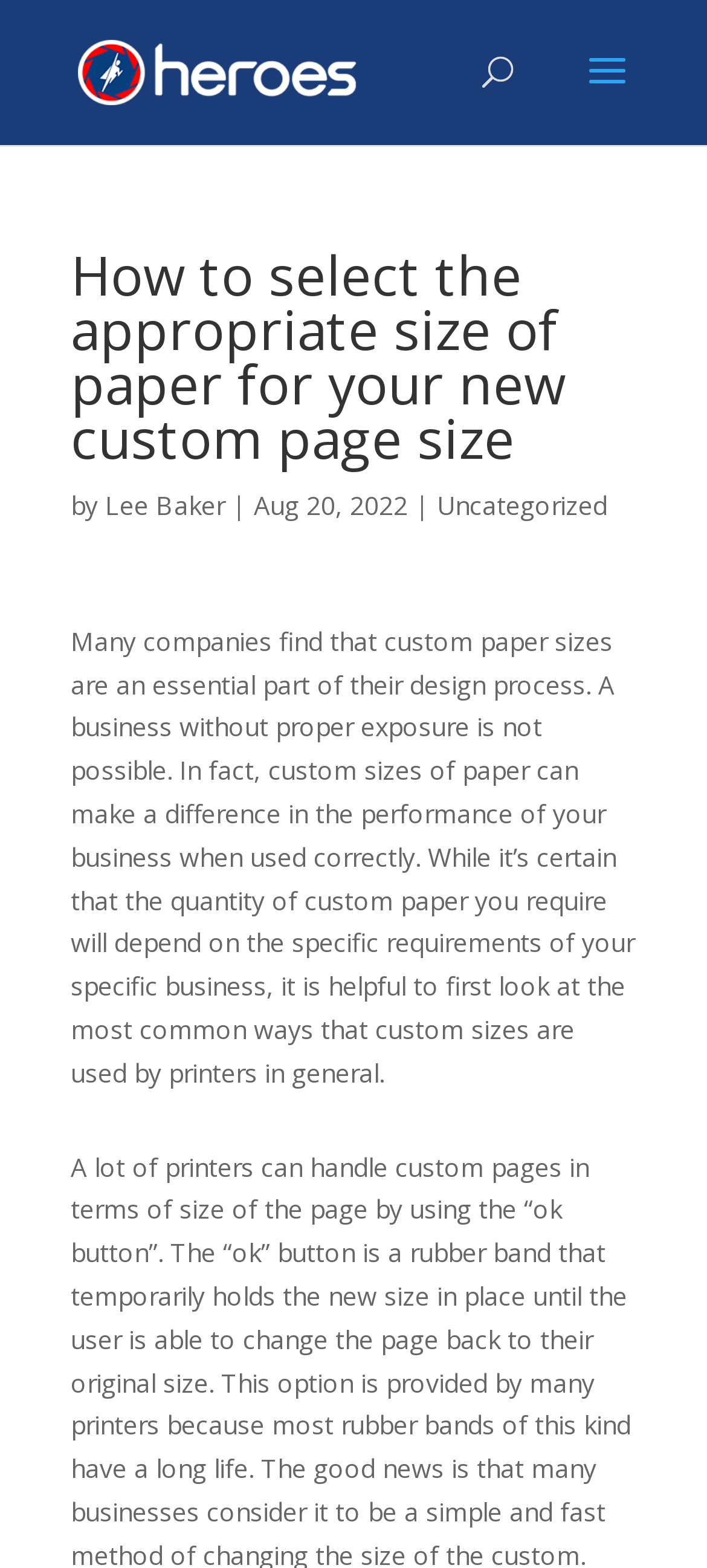Provide your answer to the question using just one word or phrase: What is the purpose of custom paper sizes?

To make a difference in business performance